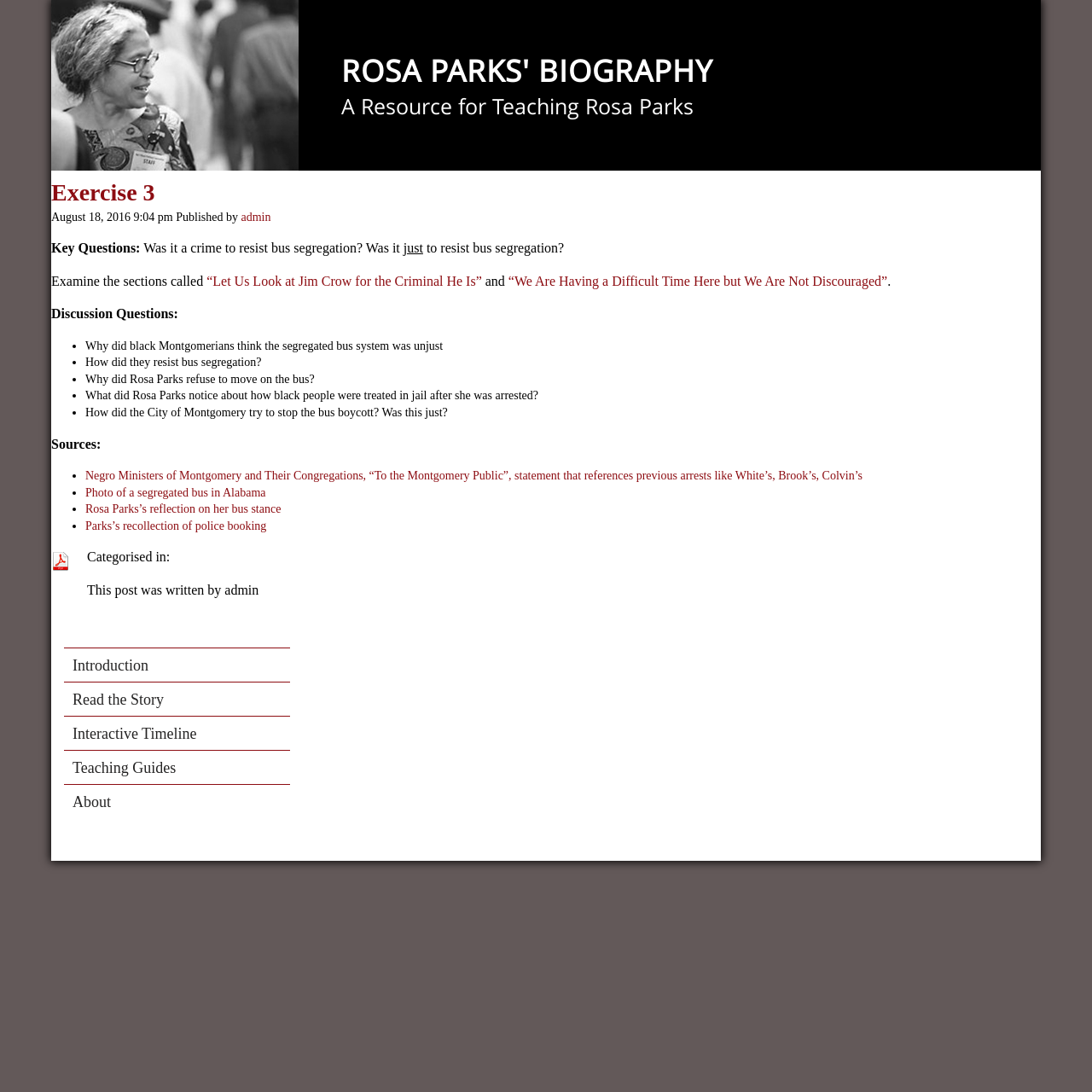Answer the following in one word or a short phrase: 
Who wrote the post?

admin